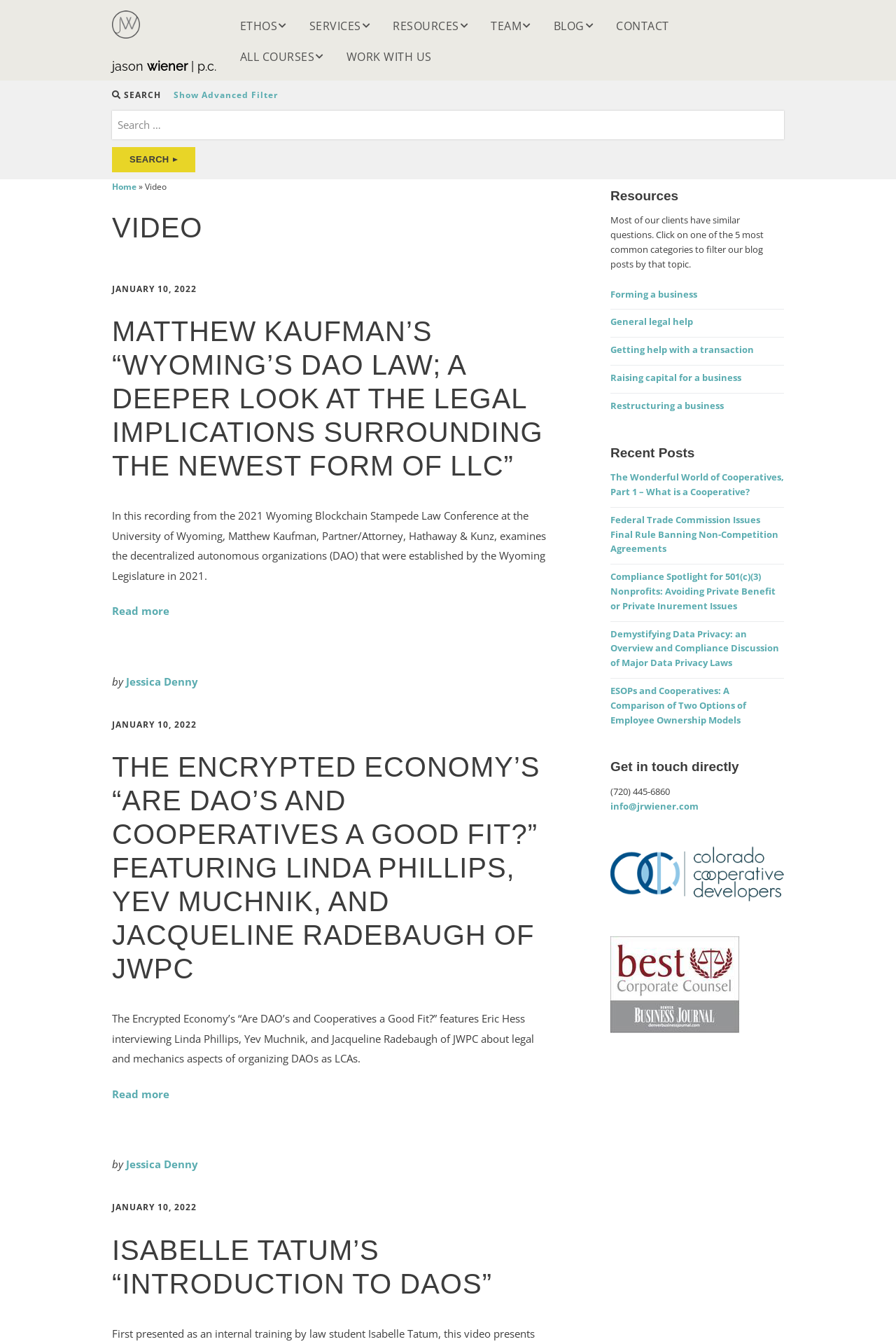What is the purpose of the 'SEARCH' button?
Please give a detailed answer to the question using the information shown in the image.

The purpose of the 'SEARCH' button can be inferred by its location next to the 'Search …' textbox, which suggests that it is used to search for videos, and the 'SEARCH' button is likely to initiate the search action.